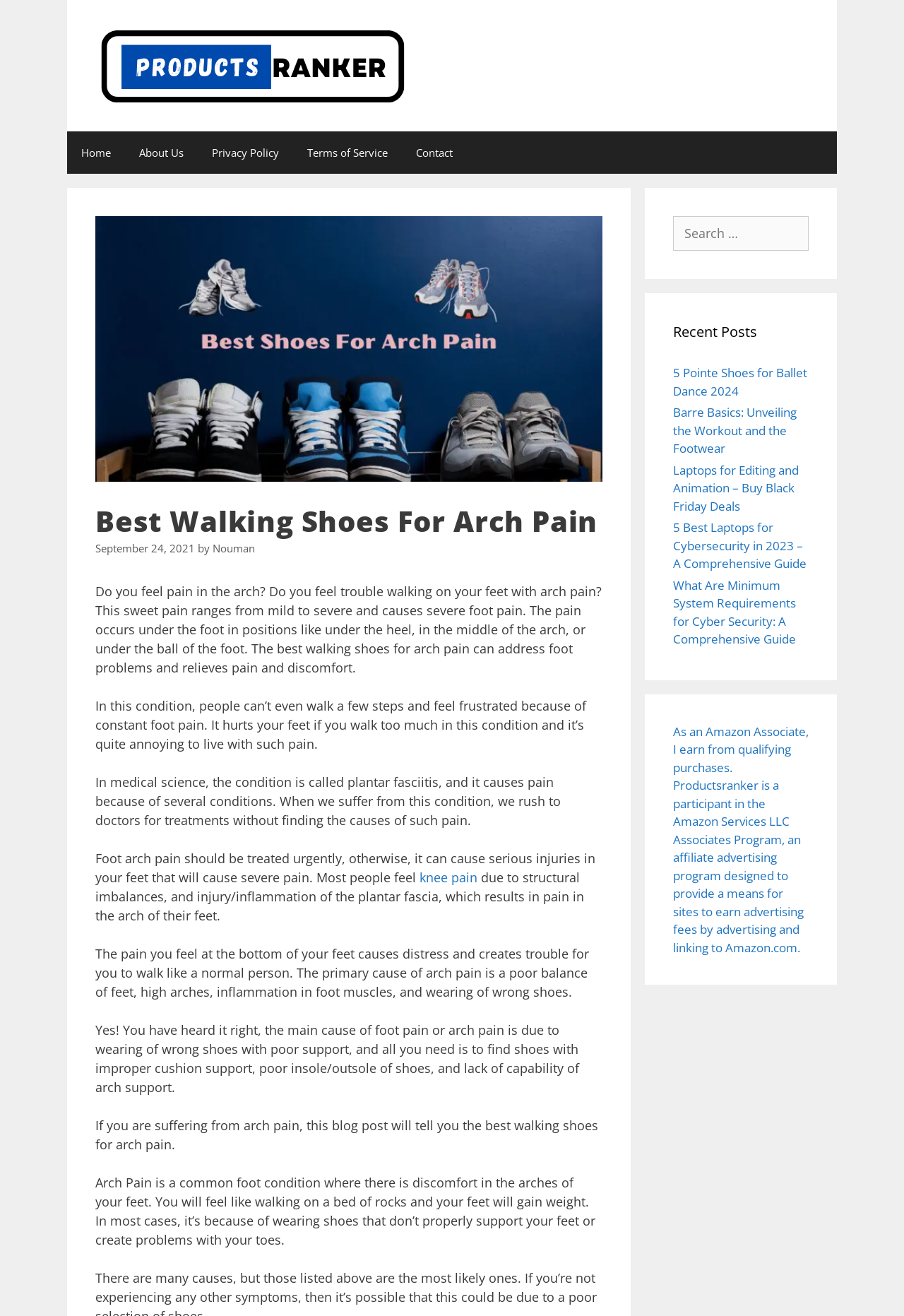Could you highlight the region that needs to be clicked to execute the instruction: "Read the 'Recent Posts'"?

[0.744, 0.244, 0.895, 0.26]